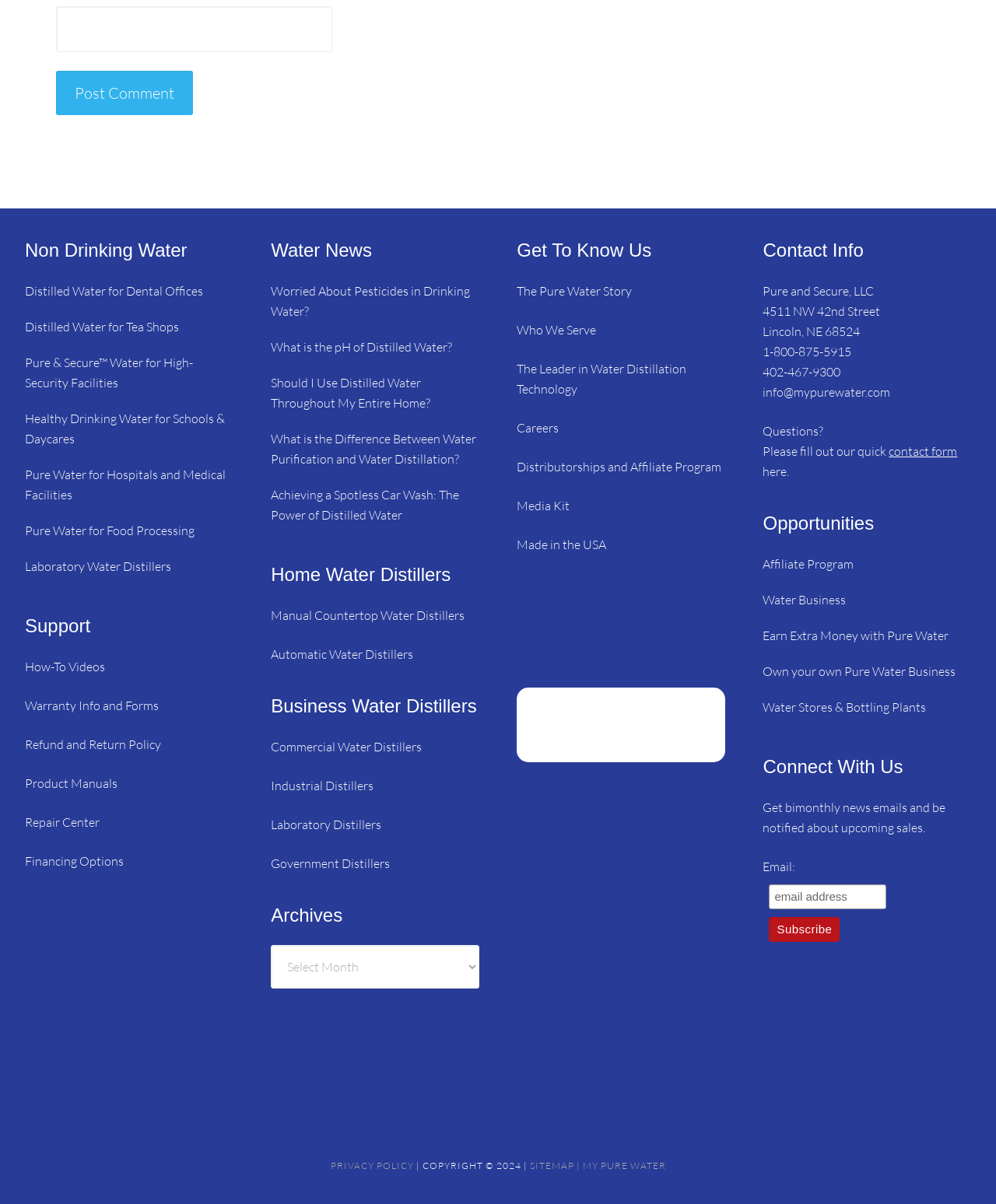Answer the question below with a single word or a brief phrase: 
What is the address of Pure and Secure, LLC?

4511 NW 42nd Street, Lincoln, NE 68524